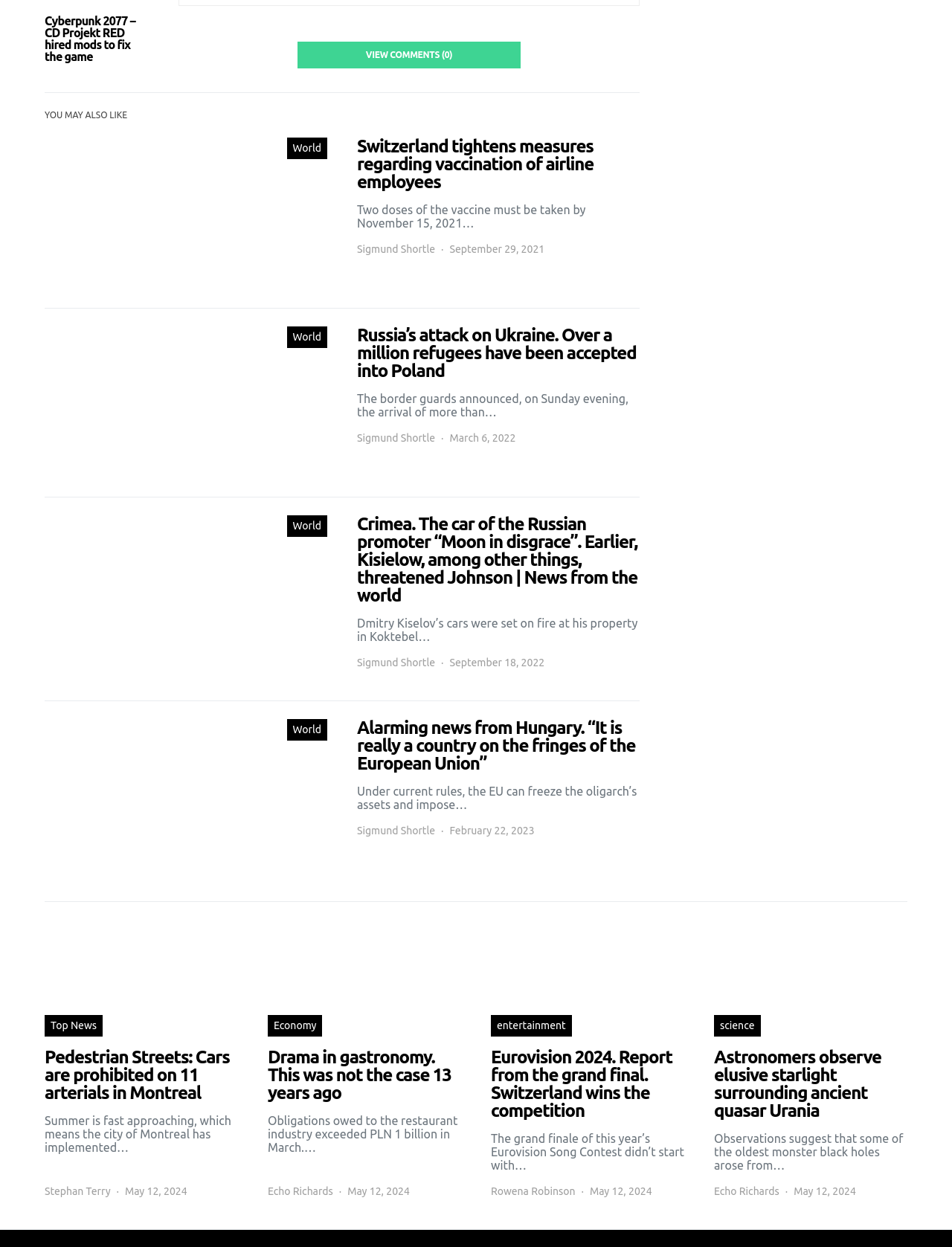Please provide the bounding box coordinates for the element that needs to be clicked to perform the following instruction: "Schedule now". The coordinates should be given as four float numbers between 0 and 1, i.e., [left, top, right, bottom].

None